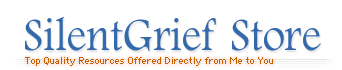What is the focus of the SilentGrief Store?
Answer the question with a single word or phrase derived from the image.

Grief and loss resources